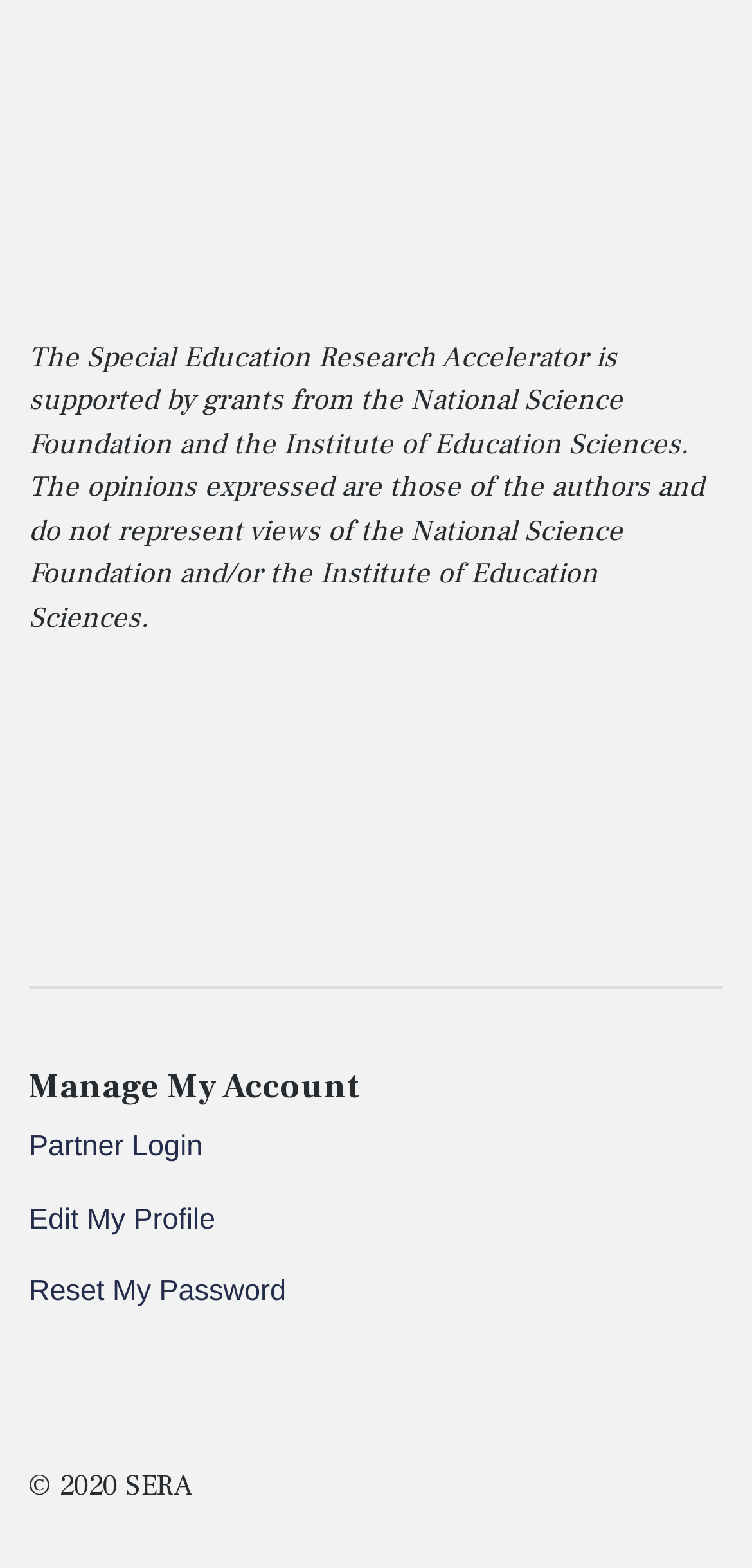What is the purpose of the separator element? Analyze the screenshot and reply with just one word or a short phrase.

To separate sections